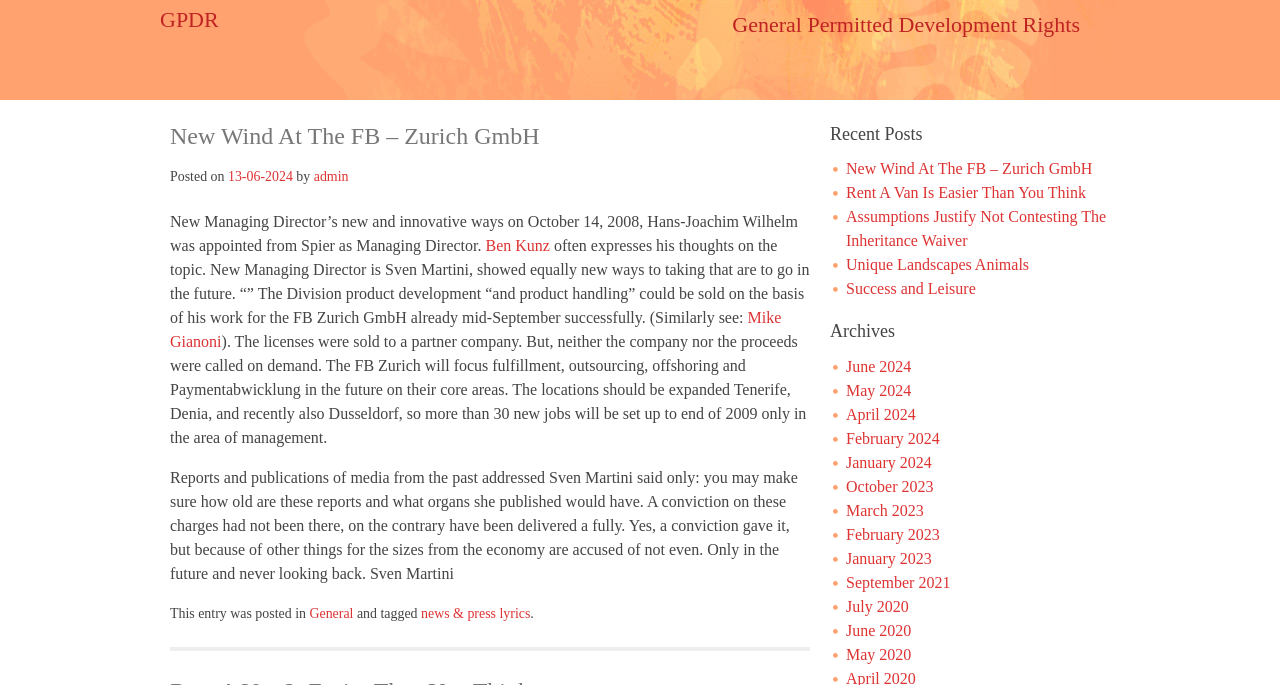Please identify the bounding box coordinates of the area that needs to be clicked to follow this instruction: "Read the article about Sven Martini".

[0.133, 0.311, 0.623, 0.371]